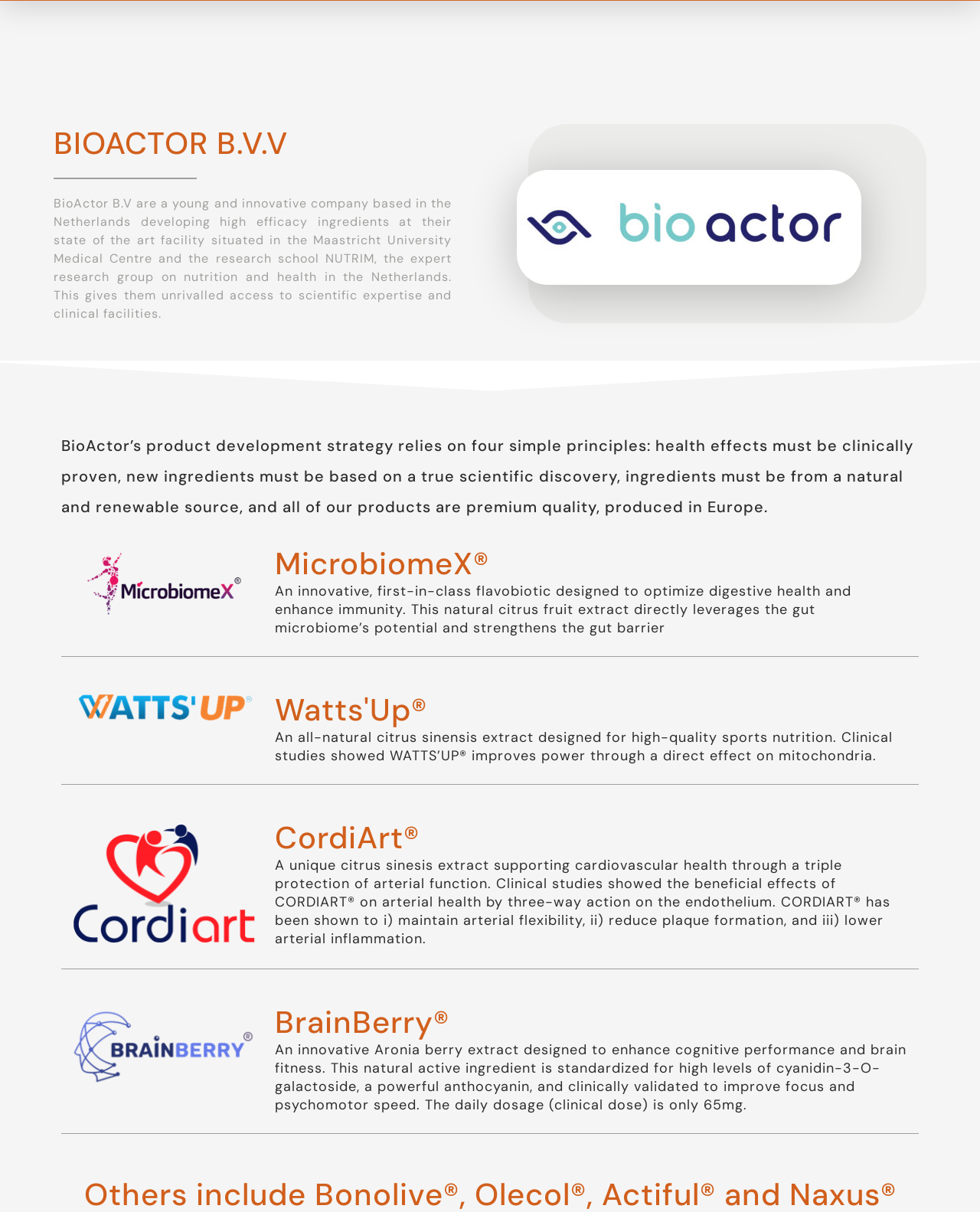Refer to the screenshot and answer the following question in detail:
What is the triple protection of arterial function provided by CordiArt?

The triple protection of arterial function provided by CordiArt is obtained from the paragraph of text that describes this product, which states that CordiArt has been shown to i) maintain arterial flexibility, ii) reduce plaque formation, and iii) lower arterial inflammation.